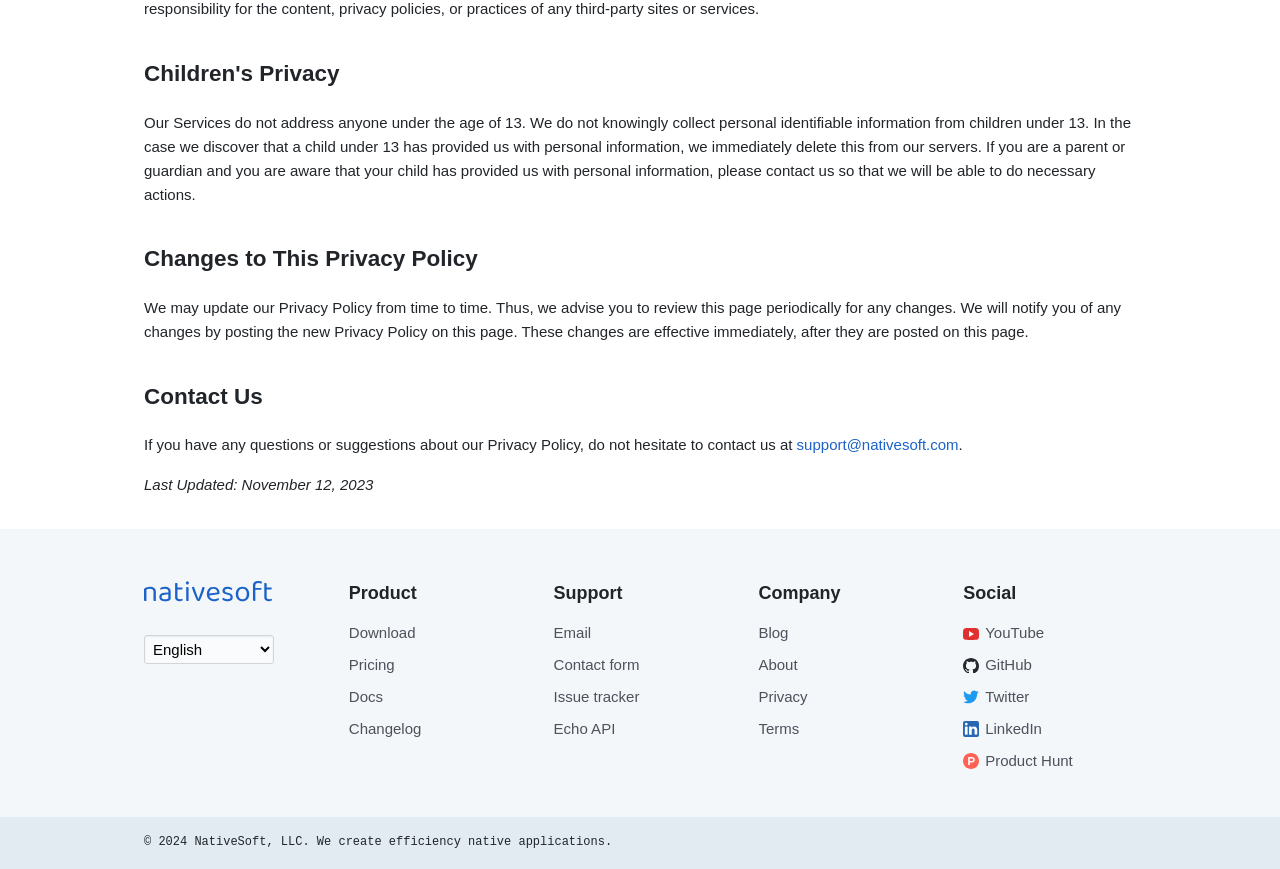Based on the image, provide a detailed response to the question:
What is the last updated date of the Privacy Policy?

The answer can be found in the 'Changes to This Privacy Policy' section of the webpage, which states 'Last Updated: November 12, 2023'. This indicates that the Privacy Policy was last updated on November 12, 2023.